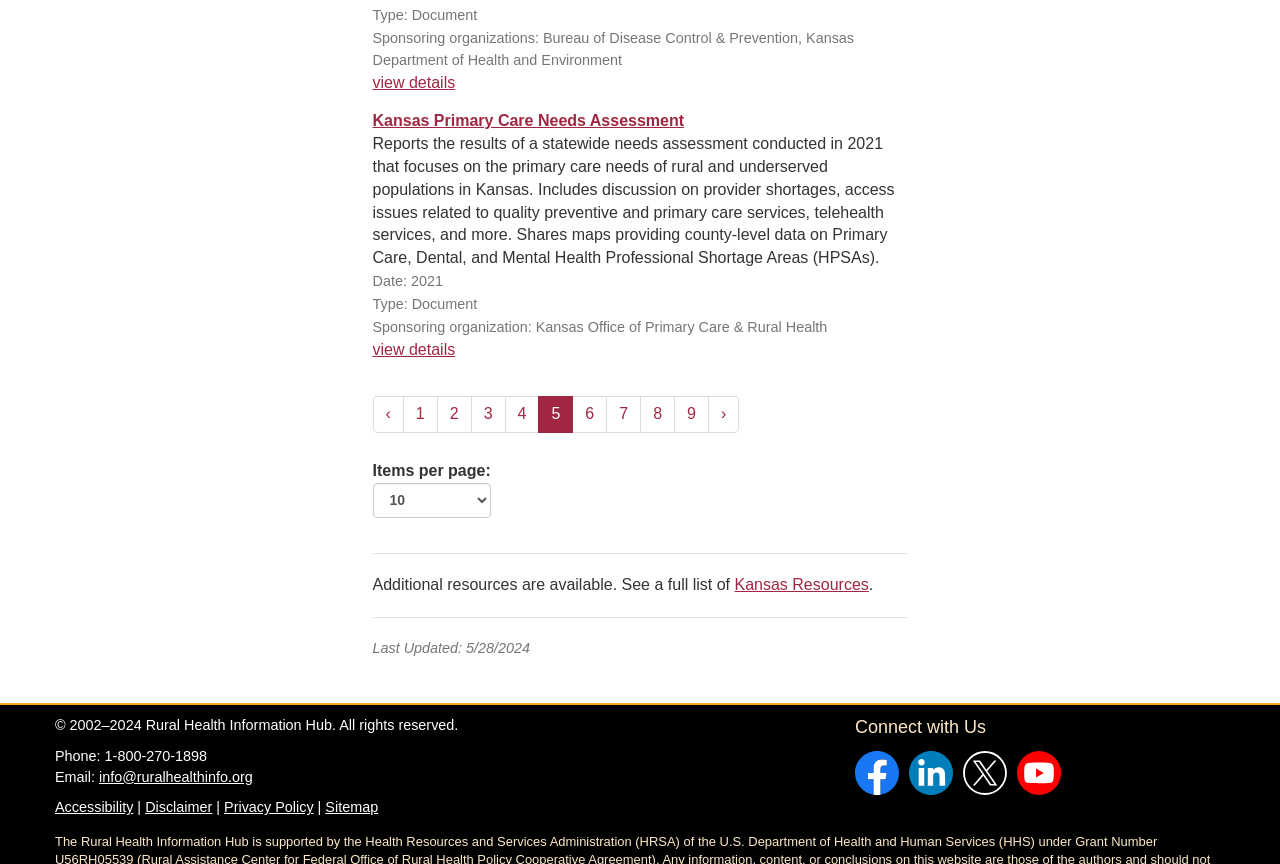Extract the bounding box coordinates for the HTML element that matches this description: "3". The coordinates should be four float numbers between 0 and 1, i.e., [left, top, right, bottom].

[0.368, 0.459, 0.395, 0.502]